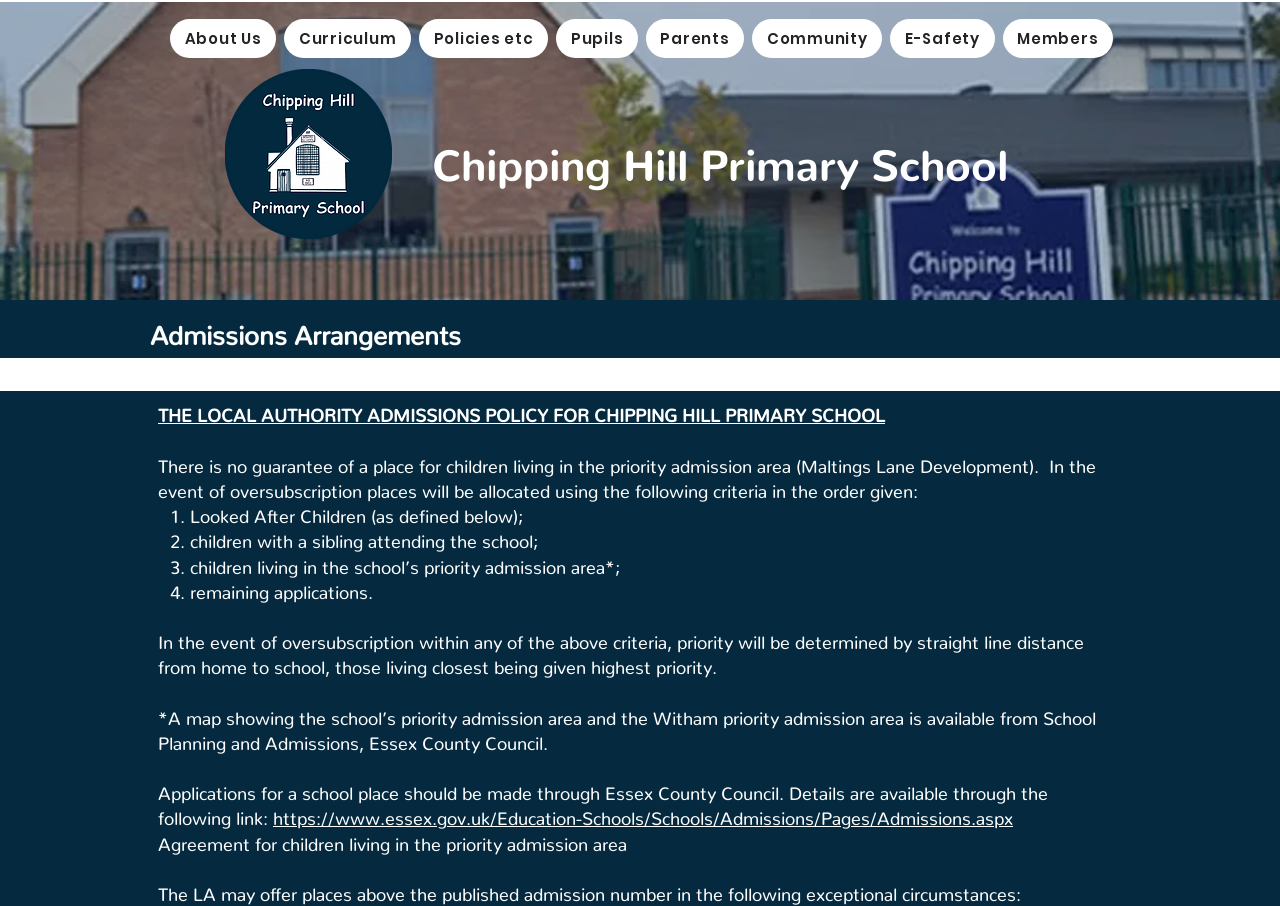Answer the question using only a single word or phrase: 
What is the criteria for allocating places in the event of oversubscription?

Looked After Children, siblings, etc.